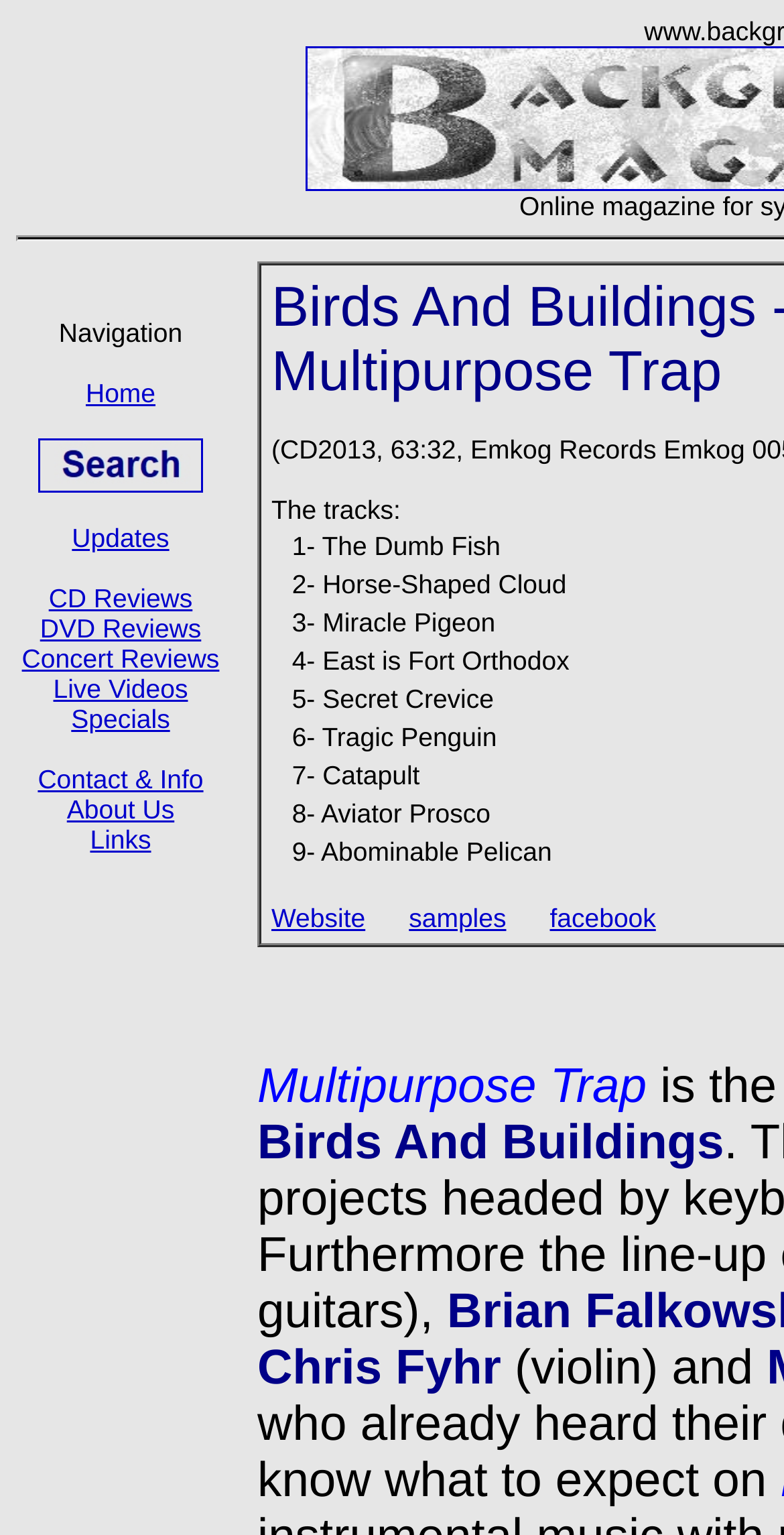How many links are provided in the review?
Carefully examine the image and provide a detailed answer to the question.

By carefully examining the webpage, I counted three links provided in the review, which are 'Website', 'samples', and 'facebook'.